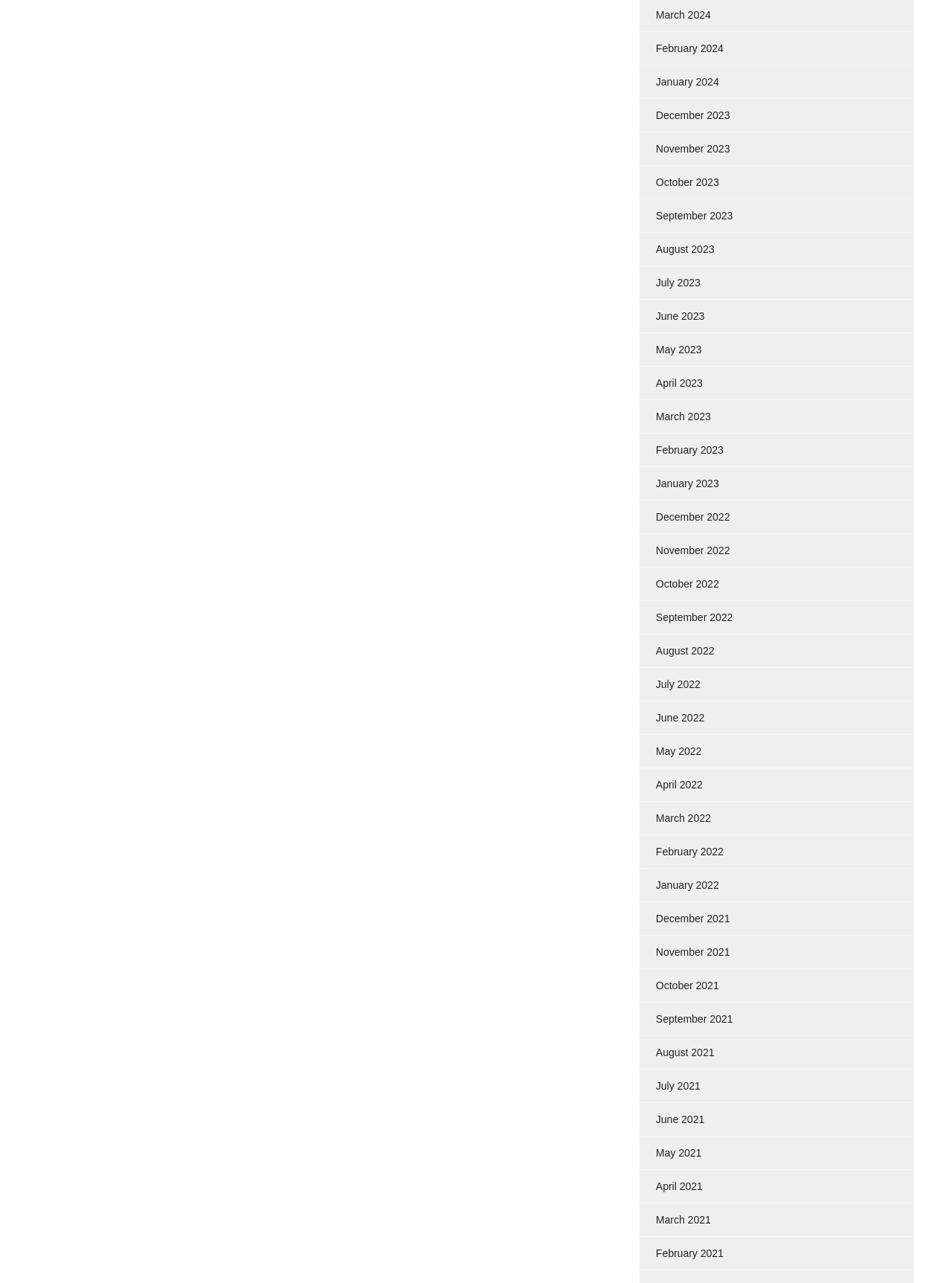Could you determine the bounding box coordinates of the clickable element to complete the instruction: "View January 2023"? Provide the coordinates as four float numbers between 0 and 1, i.e., [left, top, right, bottom].

[0.689, 0.372, 0.755, 0.382]